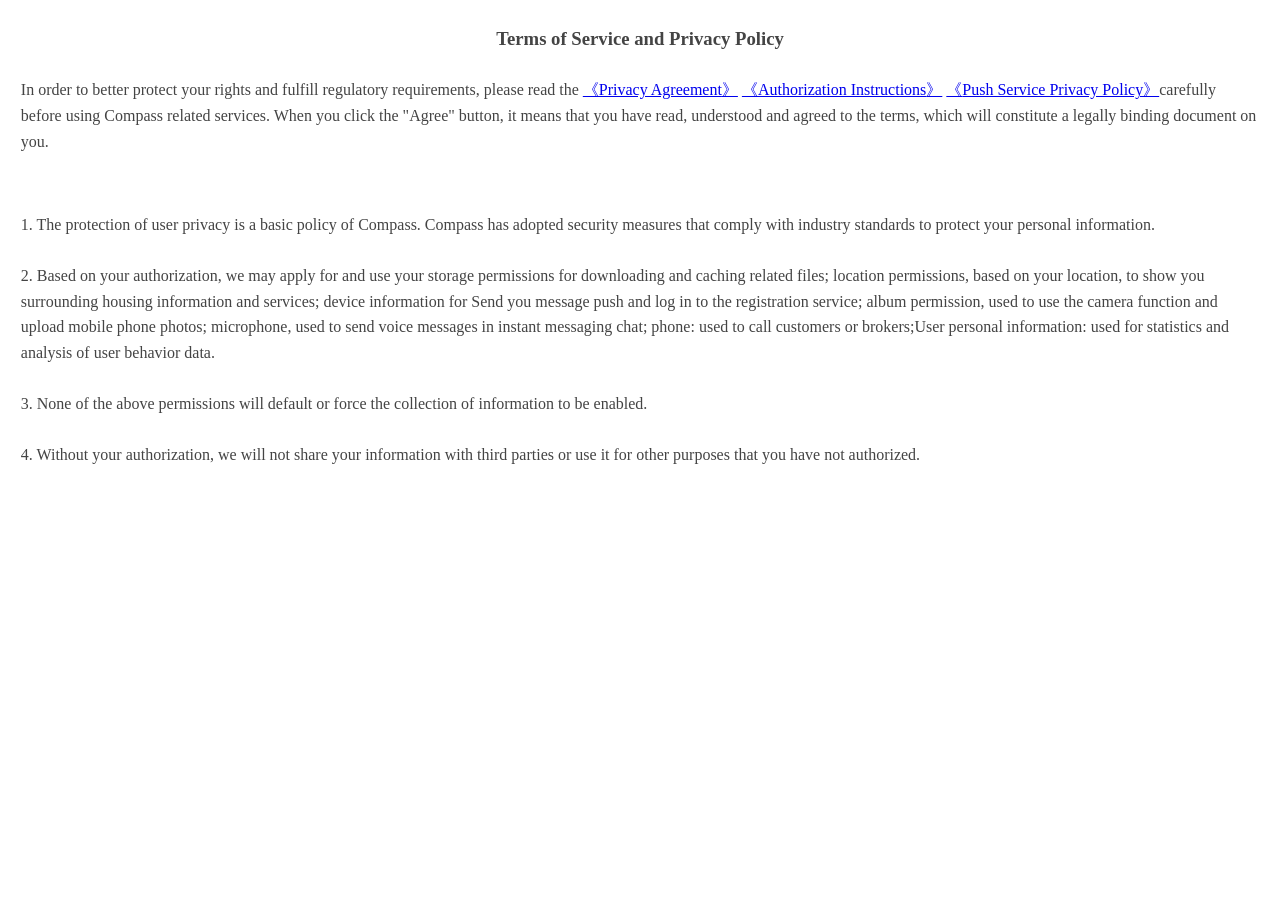Give a one-word or one-phrase response to the question: 
What permissions may be used for?

Downloading and caching files